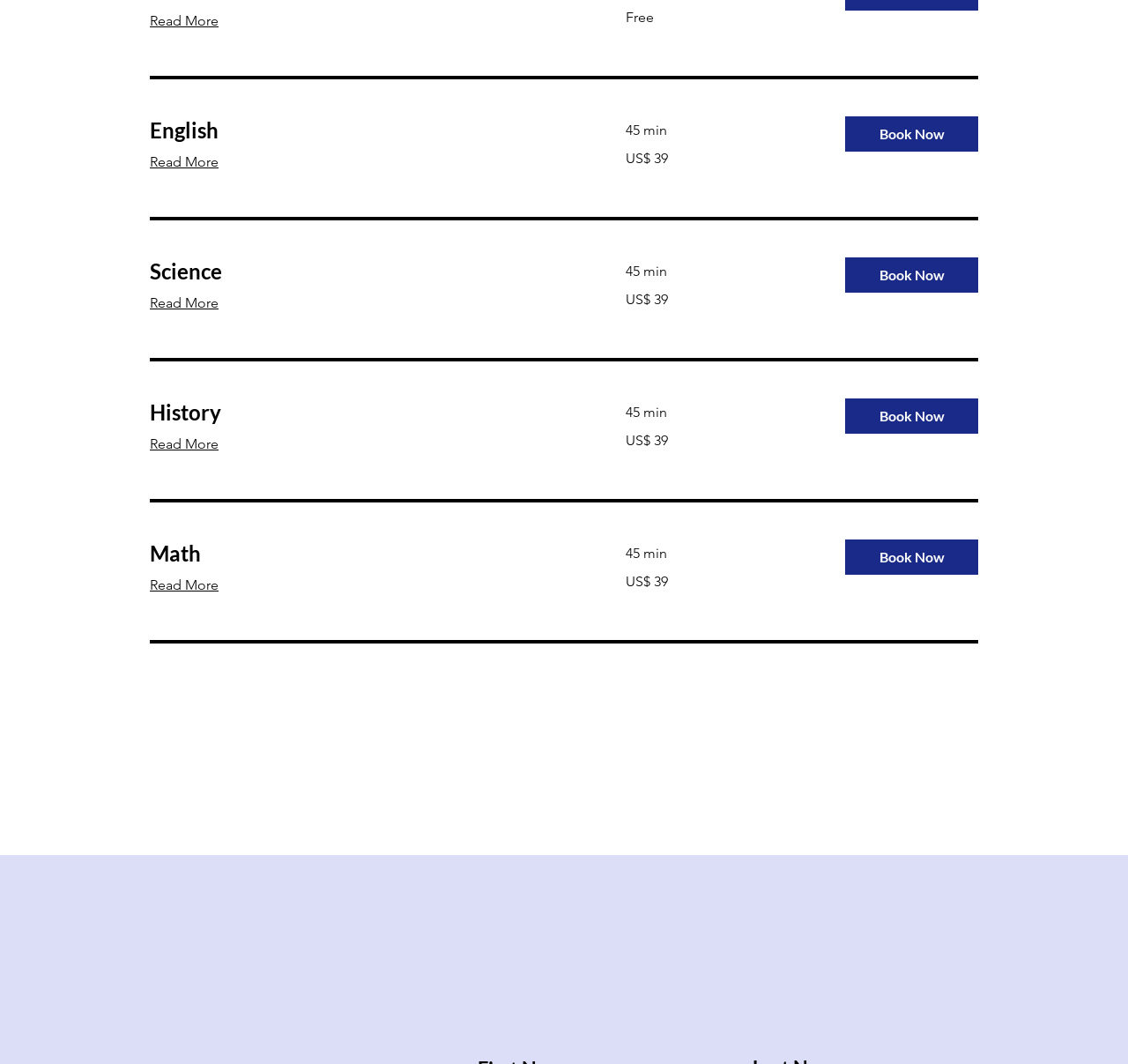Calculate the bounding box coordinates for the UI element based on the following description: "Math". Ensure the coordinates are four float numbers between 0 and 1, i.e., [left, top, right, bottom].

[0.133, 0.506, 0.517, 0.533]